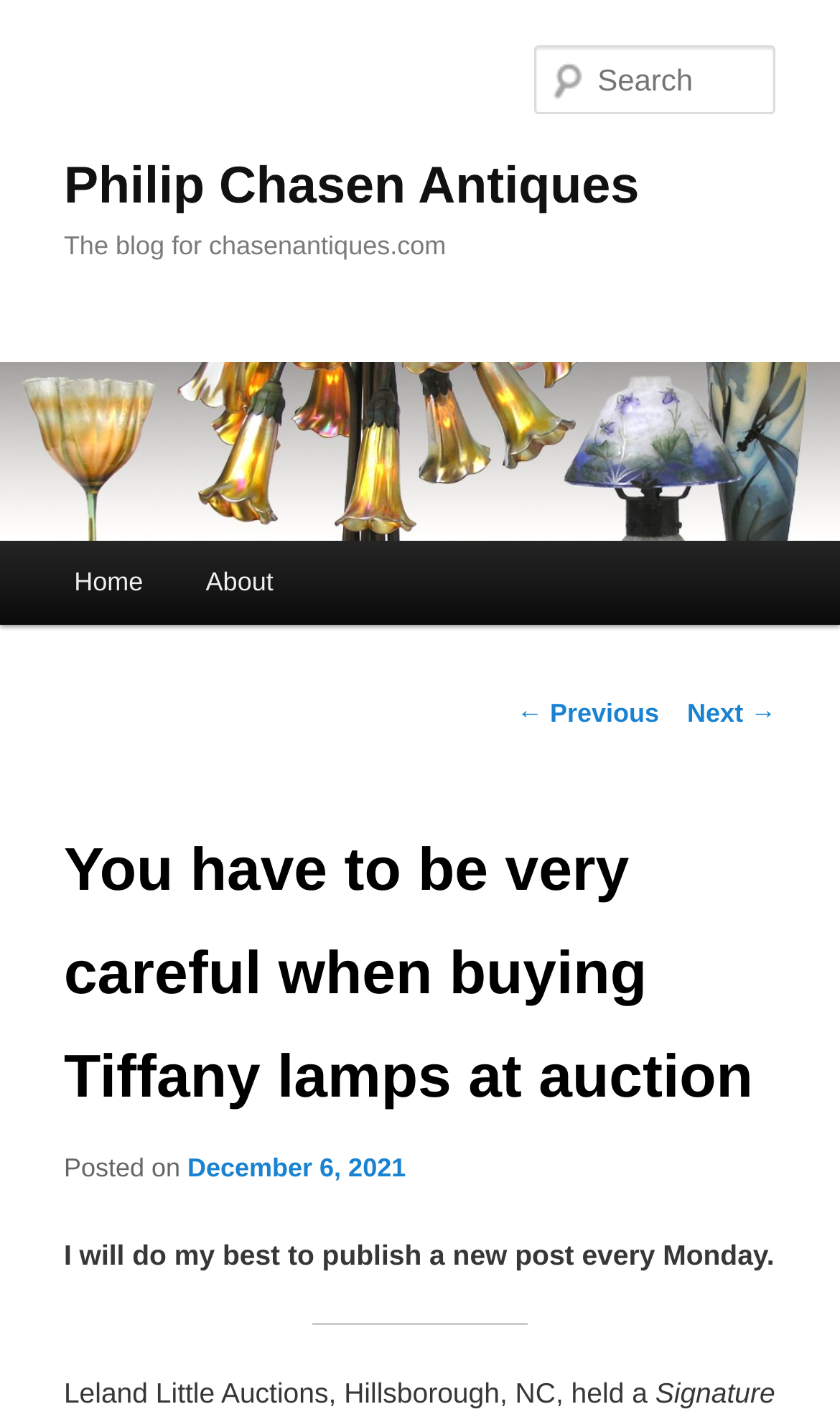Find the bounding box coordinates for the area you need to click to carry out the instruction: "read previous post". The coordinates should be four float numbers between 0 and 1, indicated as [left, top, right, bottom].

[0.615, 0.489, 0.785, 0.51]